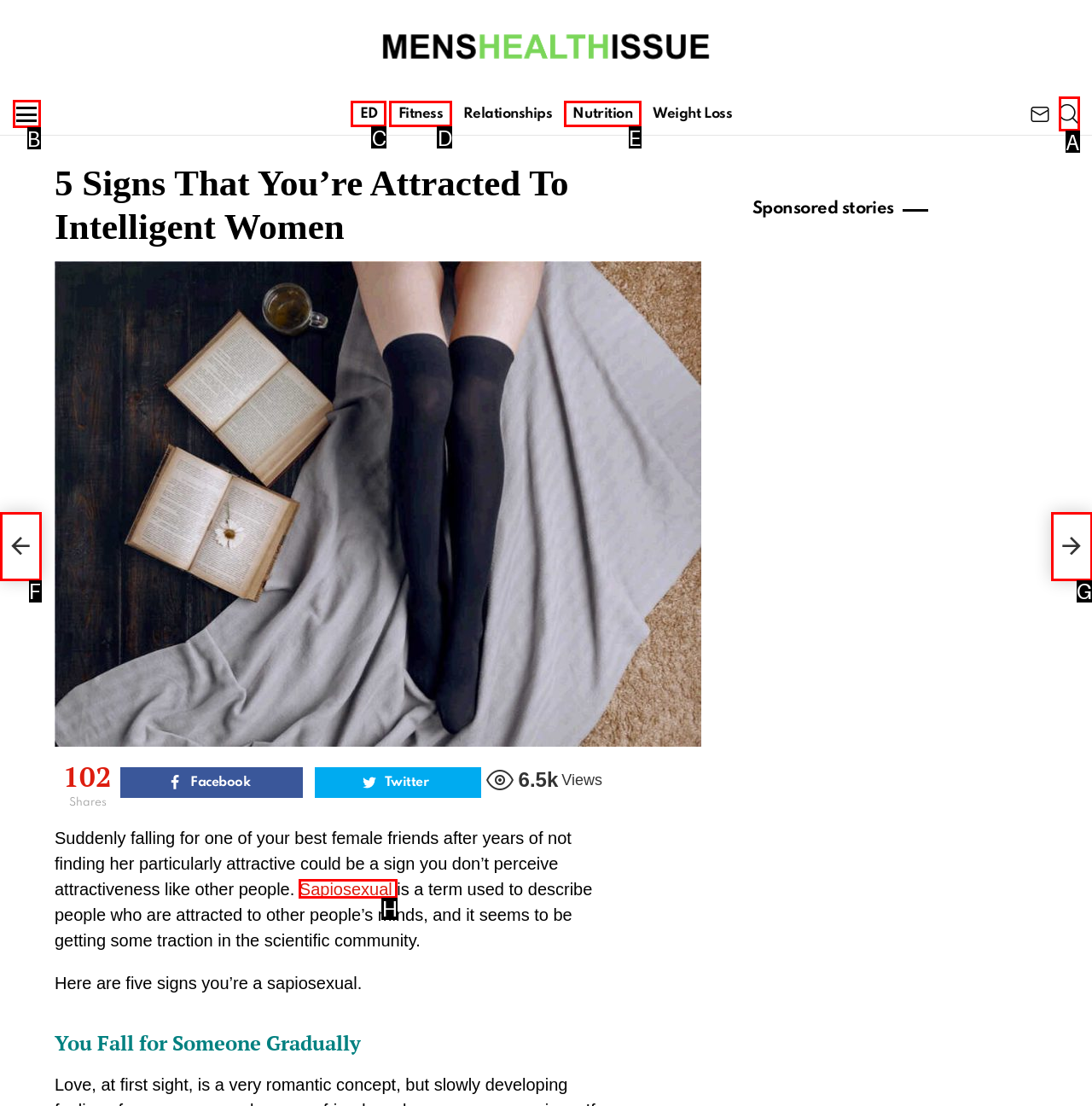Identify the letter of the UI element needed to carry out the task: Click on the 'Sapiosexual' link
Reply with the letter of the chosen option.

H